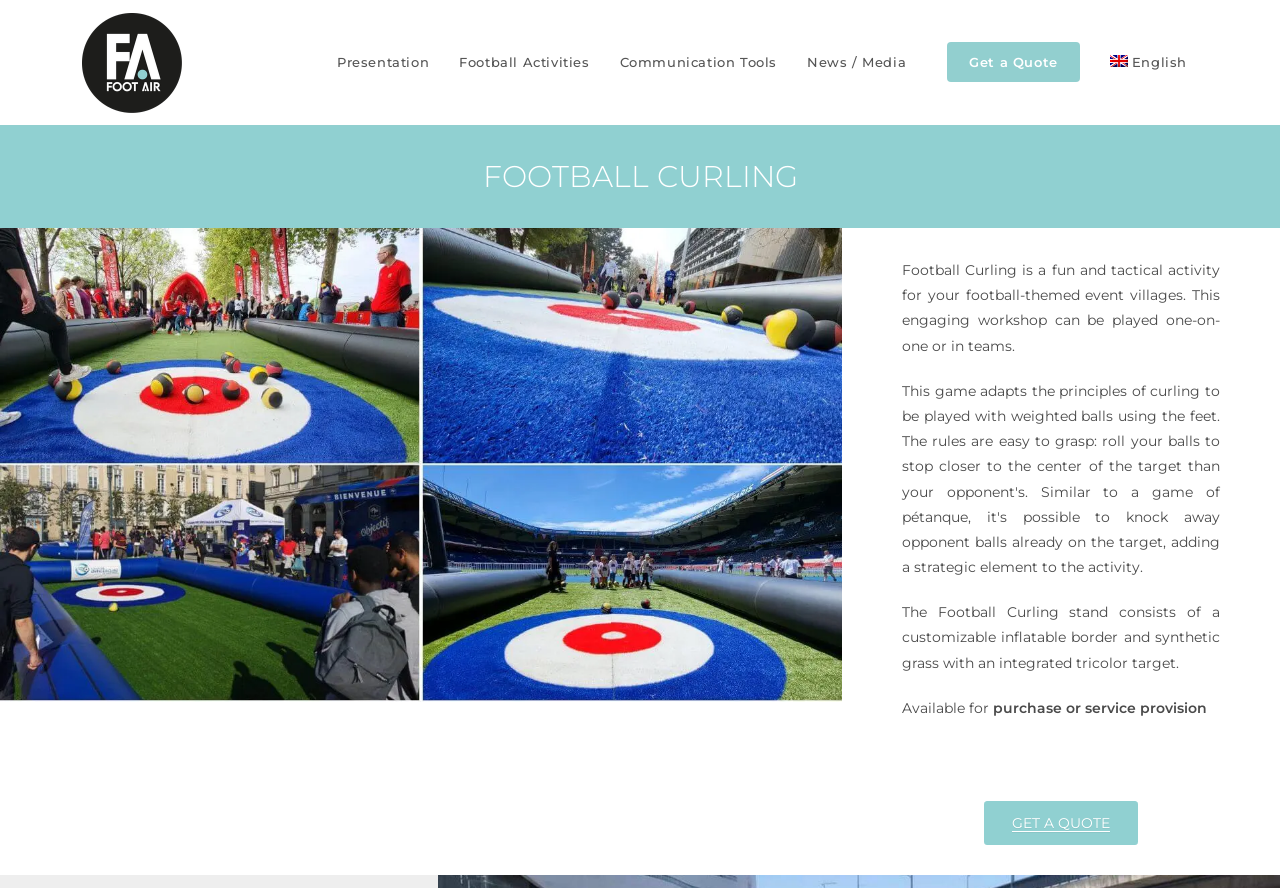Predict the bounding box coordinates for the UI element described as: "Football Activities". The coordinates should be four float numbers between 0 and 1, presented as [left, top, right, bottom].

[0.347, 0.0, 0.472, 0.141]